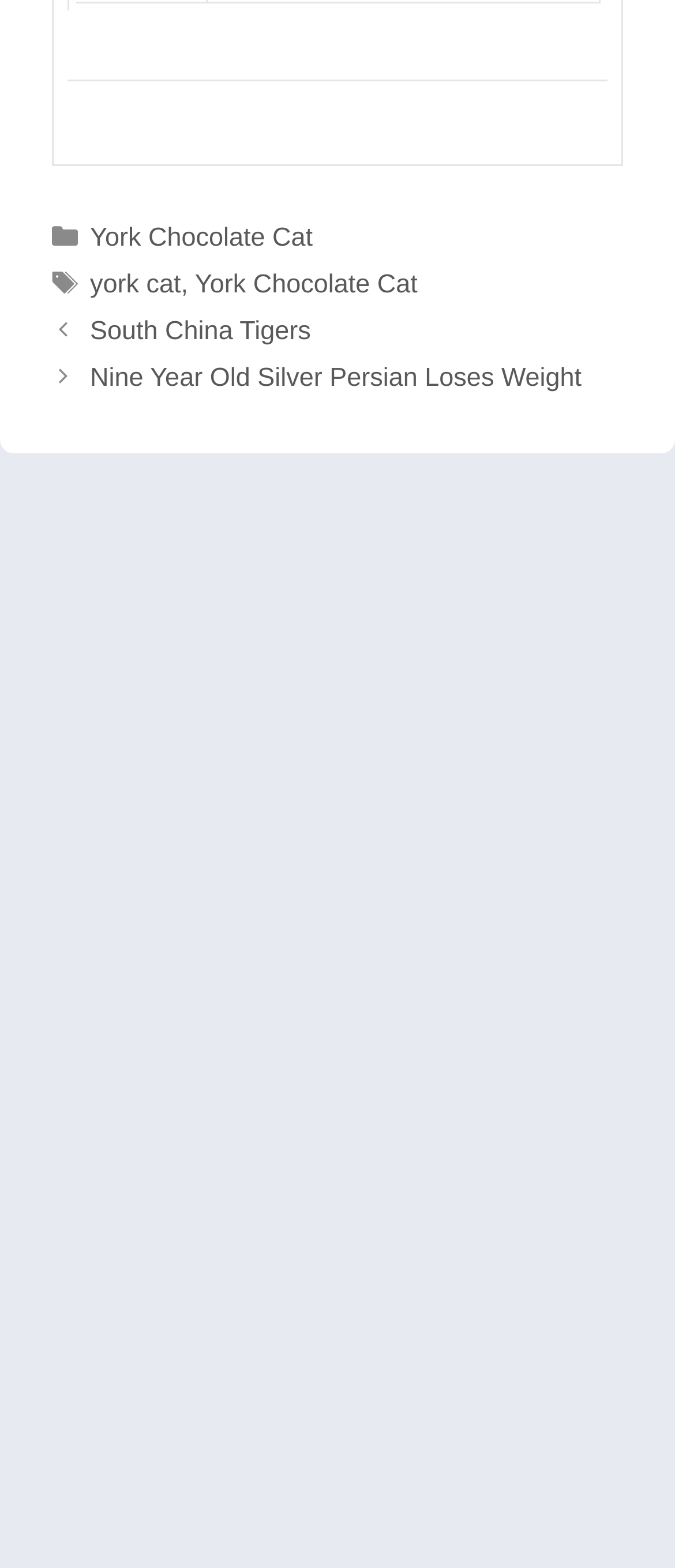How many links are there in the 'Posts' navigation?
Look at the image and respond with a one-word or short phrase answer.

2